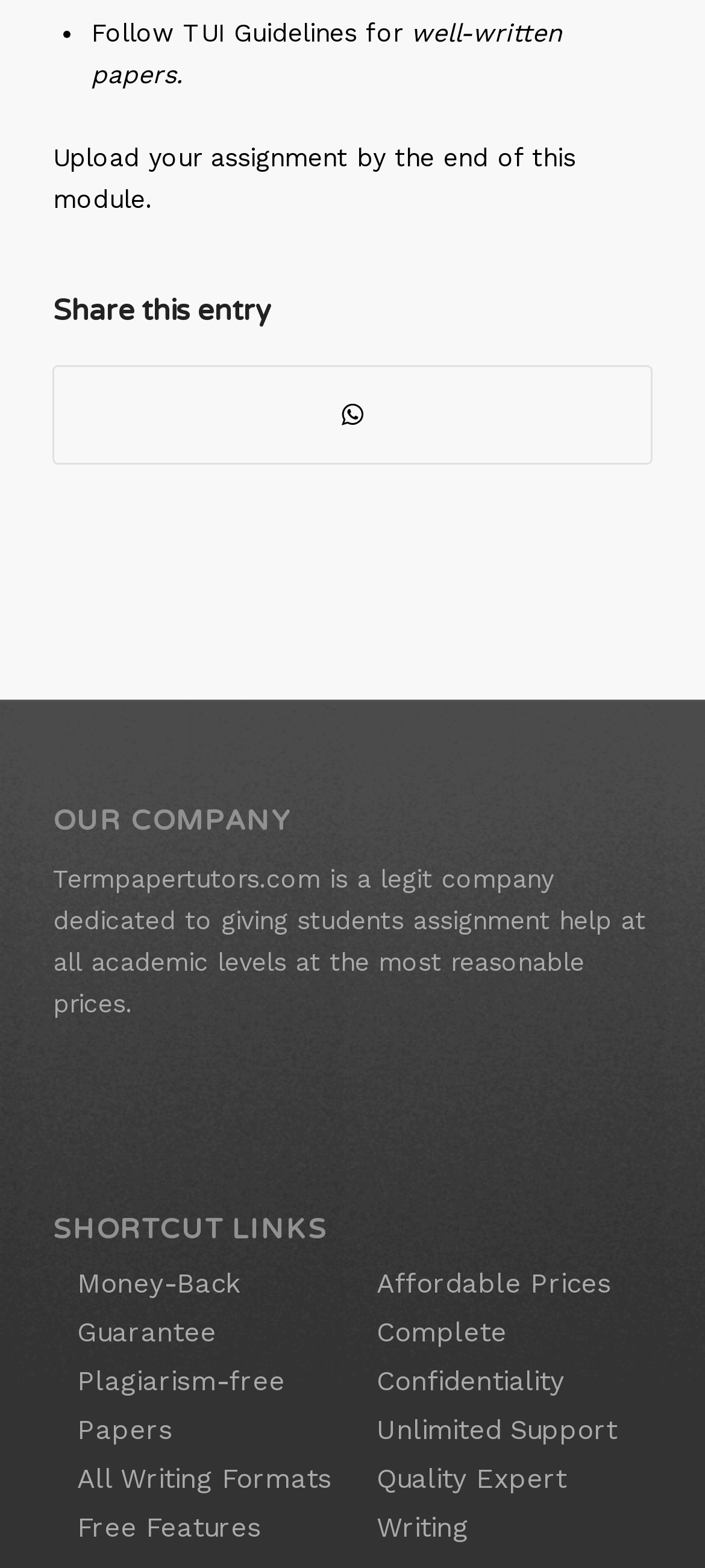Find the bounding box coordinates of the clickable area that will achieve the following instruction: "Read about Quality Expert Writing".

[0.534, 0.933, 0.803, 0.985]